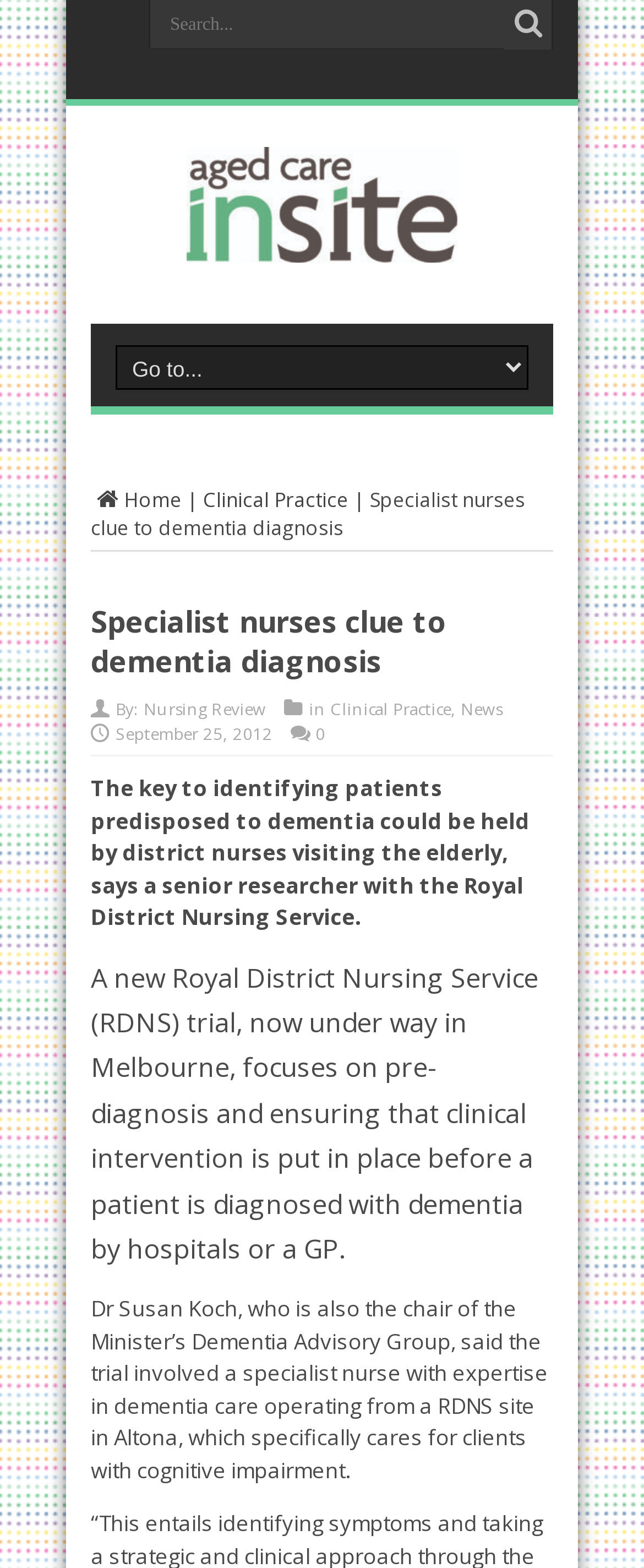Find the bounding box coordinates for the area that should be clicked to accomplish the instruction: "Go to Aged Care Insite homepage".

[0.29, 0.119, 0.71, 0.18]